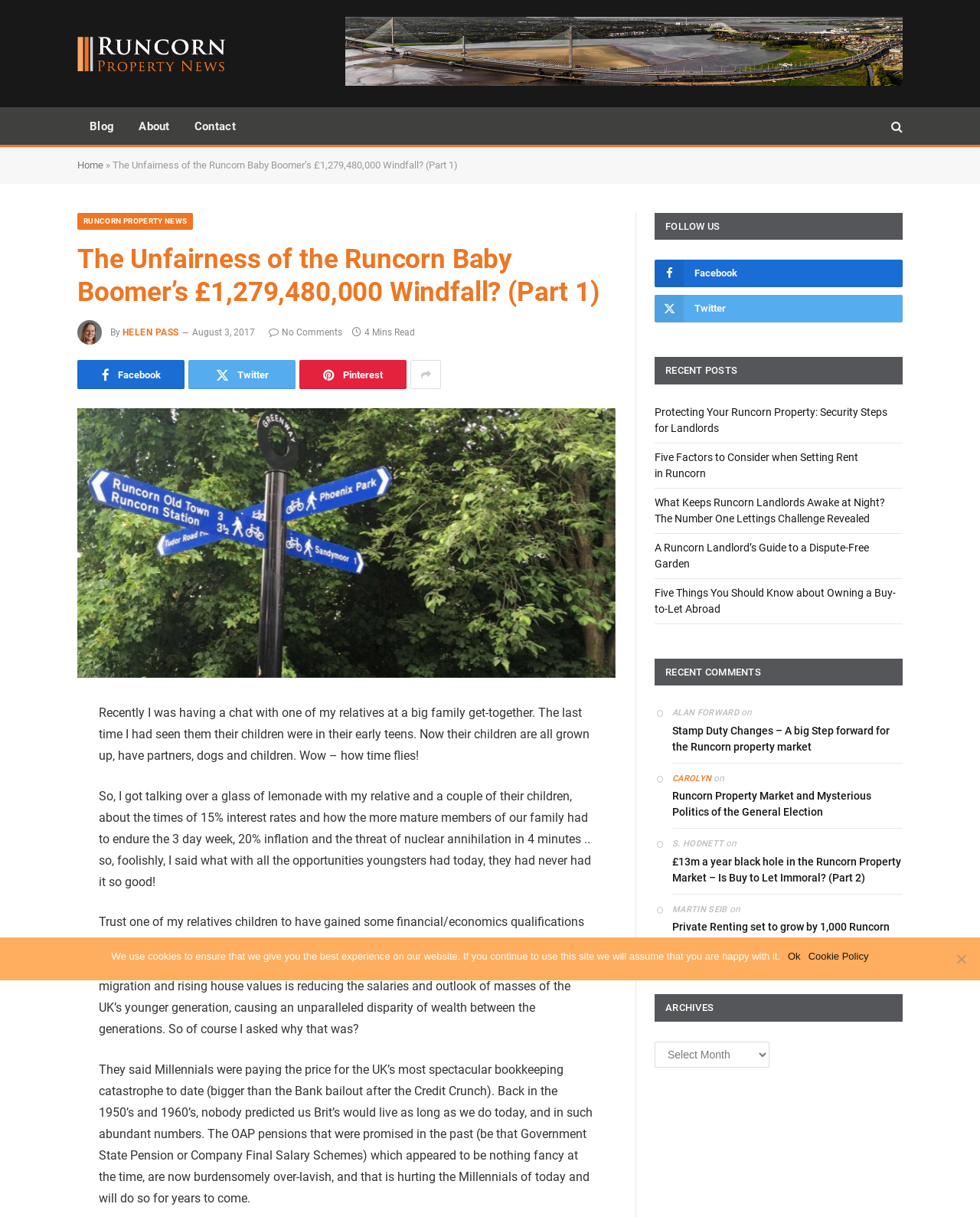Based on the element description: "Cookie Policy", identify the bounding box coordinates for this UI element. The coordinates must be four float numbers between 0 and 1, listed as [left, top, right, bottom].

[0.825, 0.78, 0.886, 0.792]